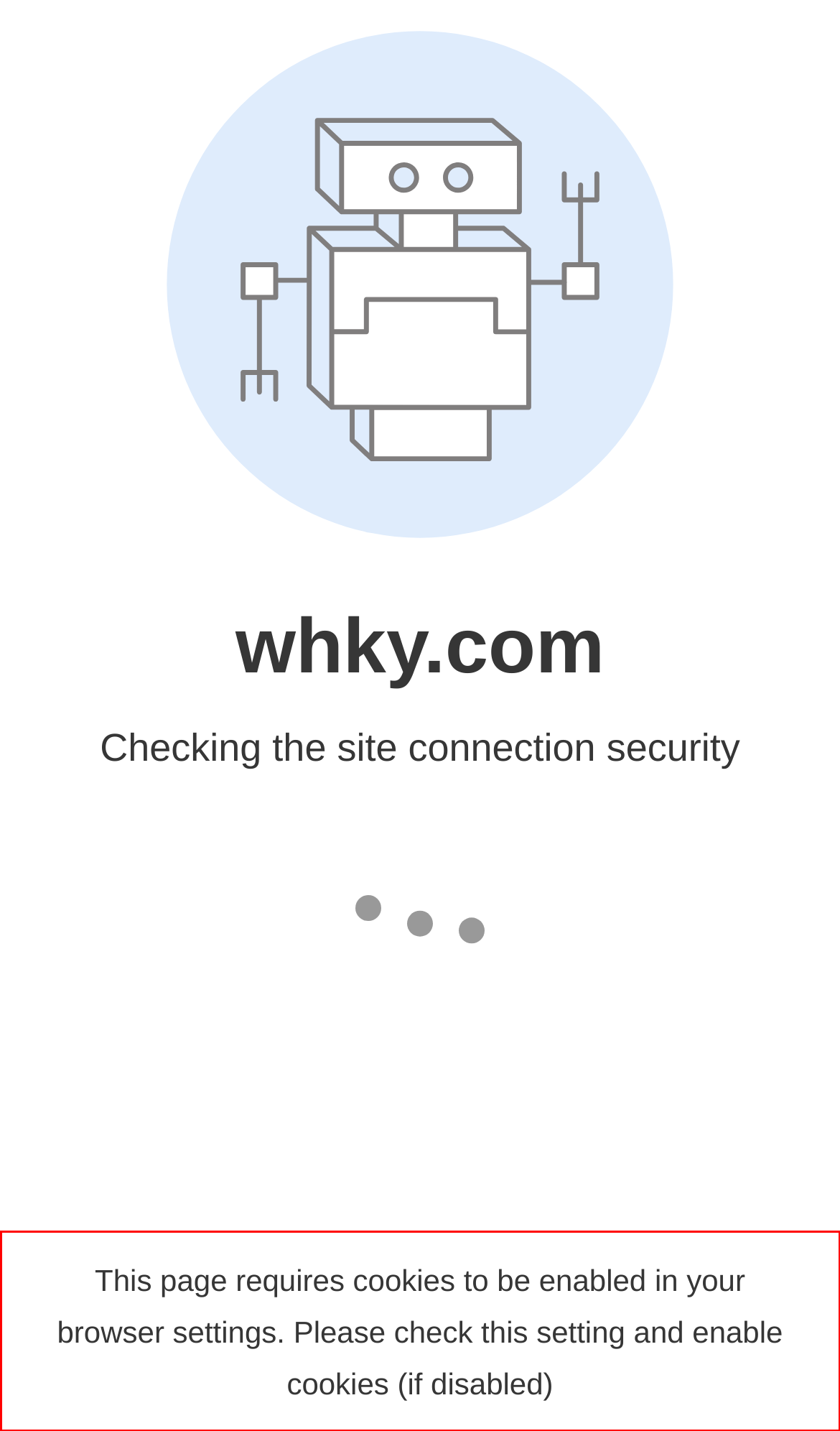Using OCR, extract the text content found within the red bounding box in the given webpage screenshot.

This page requires cookies to be enabled in your browser settings. Please check this setting and enable cookies (if disabled)